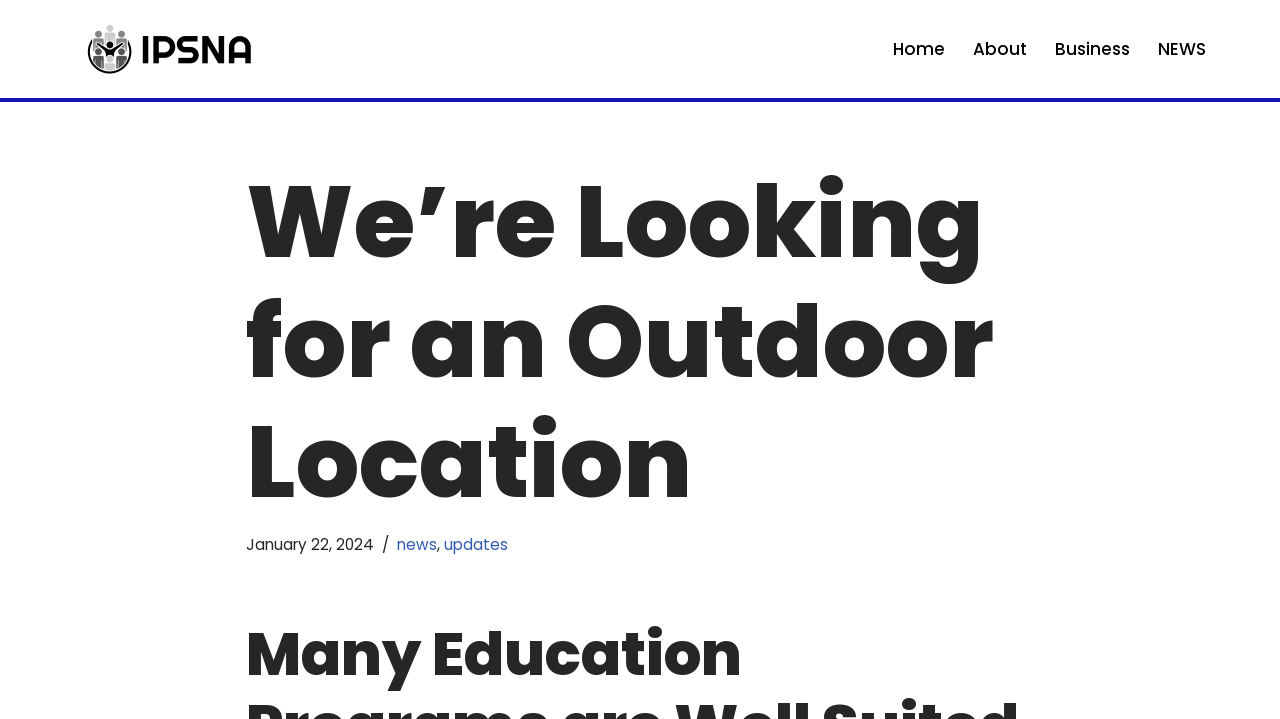Please specify the bounding box coordinates of the clickable region to carry out the following instruction: "Read about the company". The coordinates should be four float numbers between 0 and 1, in the format [left, top, right, bottom].

[0.76, 0.049, 0.802, 0.088]